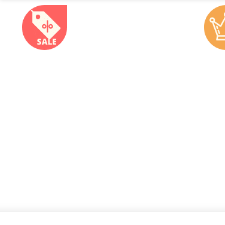What do the additional icons suggest?
Answer the question with detailed information derived from the image.

According to the caption, the additional icons alongside the sale tag suggest shopping options, which enhance the user experience for online shoppers, implying that these icons provide customers with various ways to shop or interact with the product.